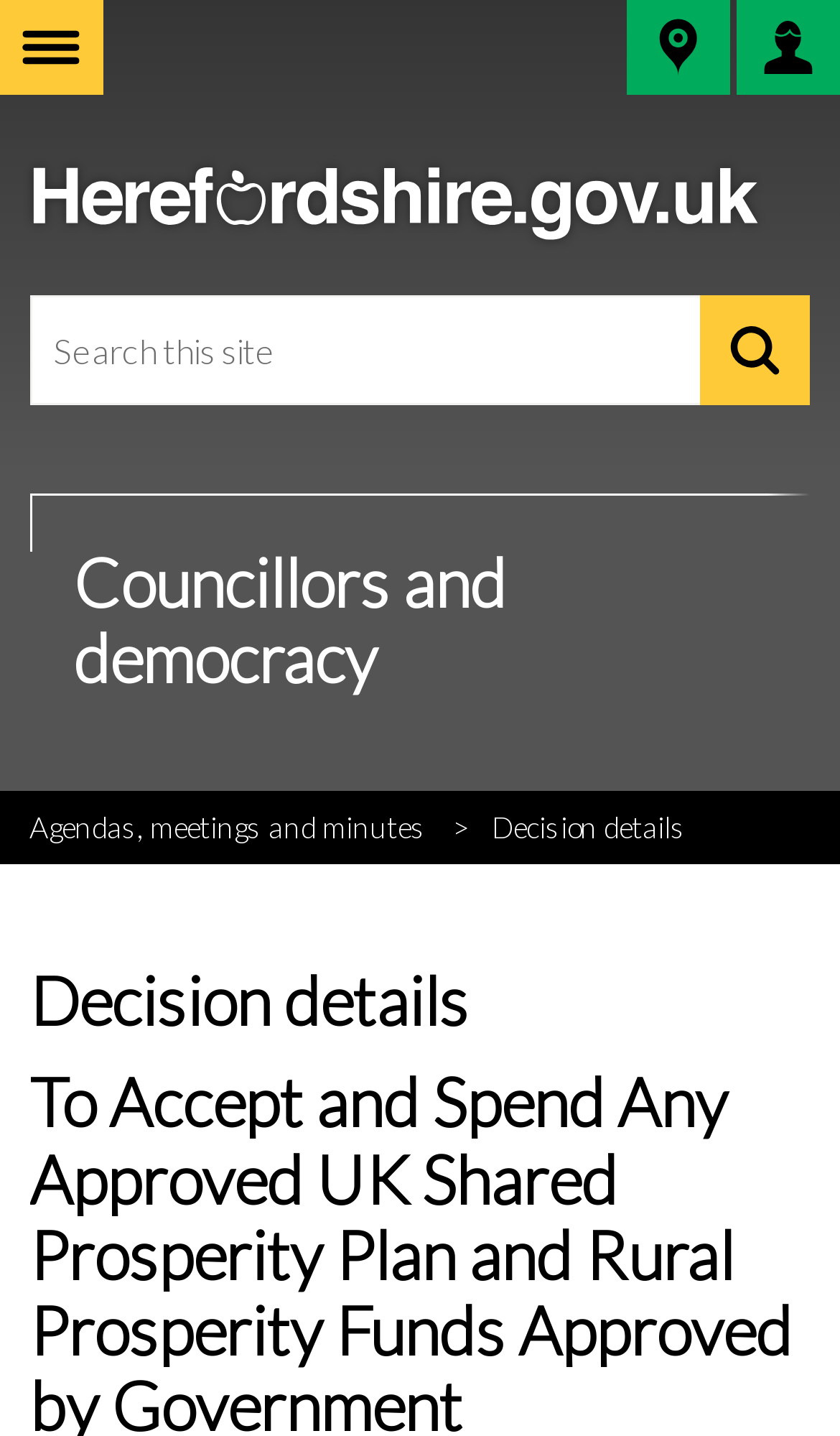Generate a thorough caption that explains the contents of the webpage.

The webpage is about a decision made by Herefordshire Council regarding the acceptance and spending of approved UK Shared Prosperity Plan and Rural Prosperity Funds. 

At the top left corner, there is a "Menu" link. Next to it, on the top right corner, there are two links: "My Neighbourhood" and "My Account". 

Below the top navigation, there is a horizontal bar with a "Herefordshire" link spanning across the entire width. 

Underneath, there is a search bar with a label "Search this site" and a "Search" button on the right side. 

The main content area is divided into two sections. On the left side, there is a heading "Councillors and democracy" followed by a link "Agendas, meetings and minutes" and a hyphen. 

On the right side, there is a section titled "Decision details" with a heading of the same name. This section appears to be the main focus of the webpage, providing details about the decision made by the council.